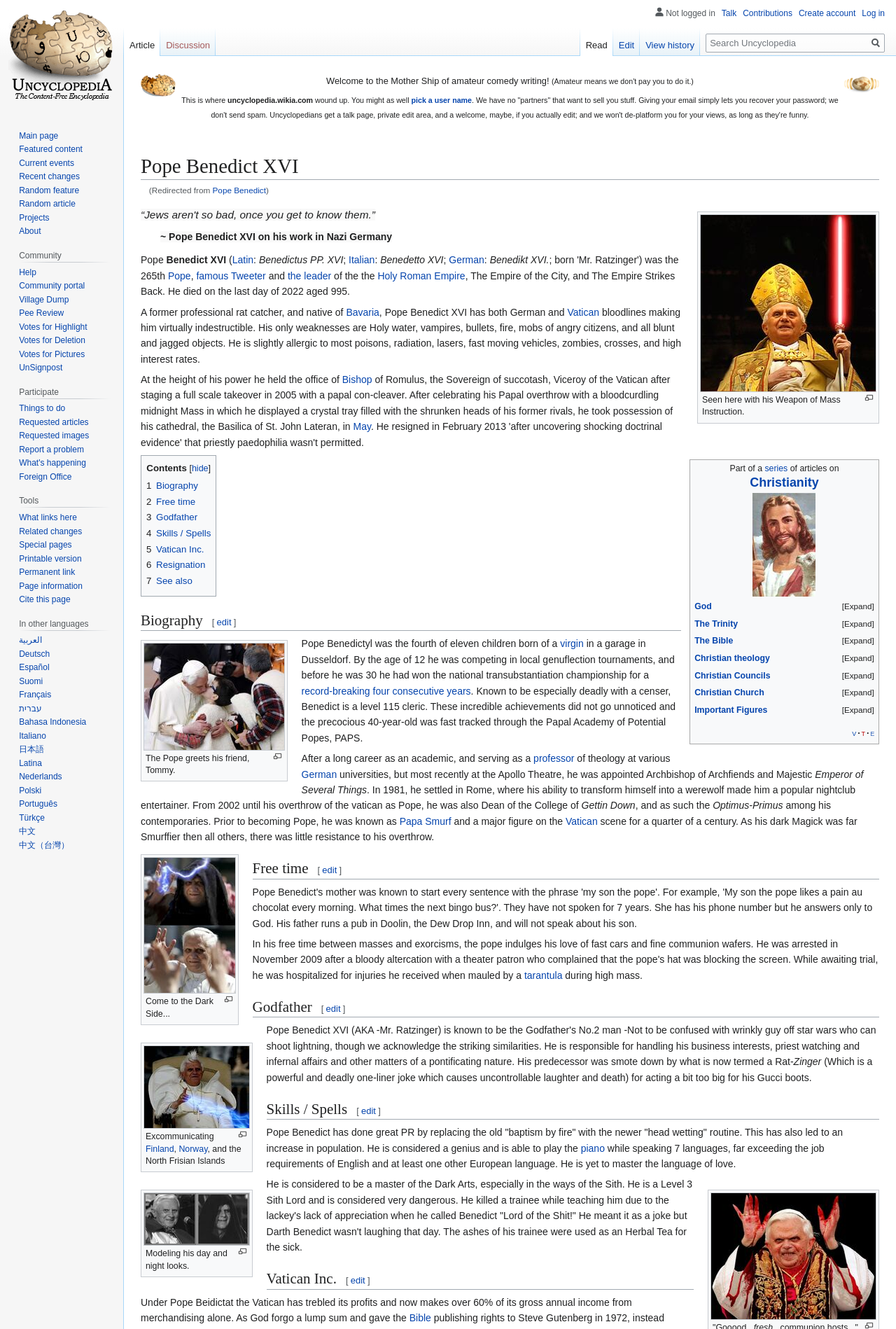Predict the bounding box of the UI element that fits this description: "Papa Smurf".

[0.446, 0.614, 0.504, 0.622]